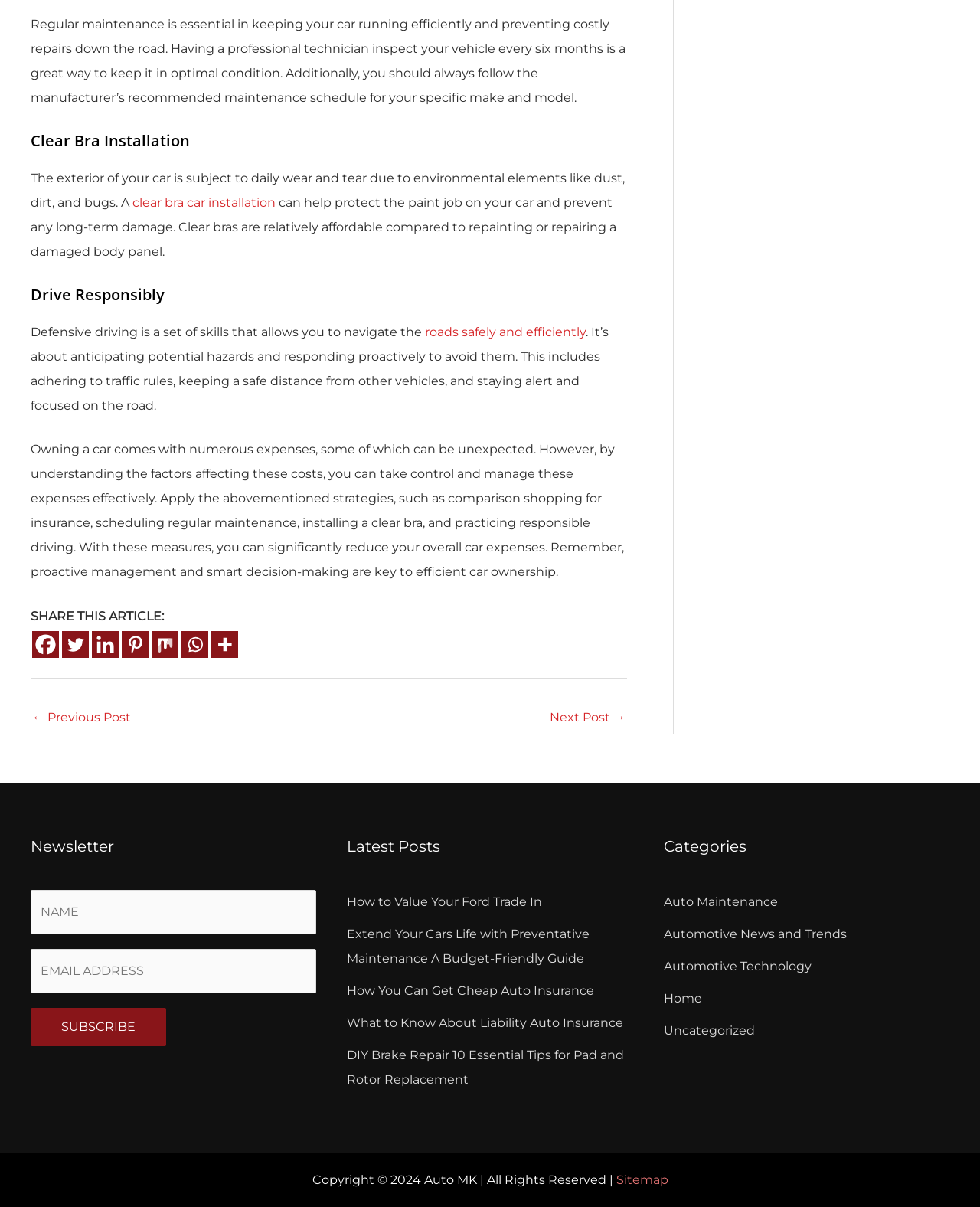Respond to the question below with a single word or phrase: What is a clear bra car installation?

Protecting car paint job